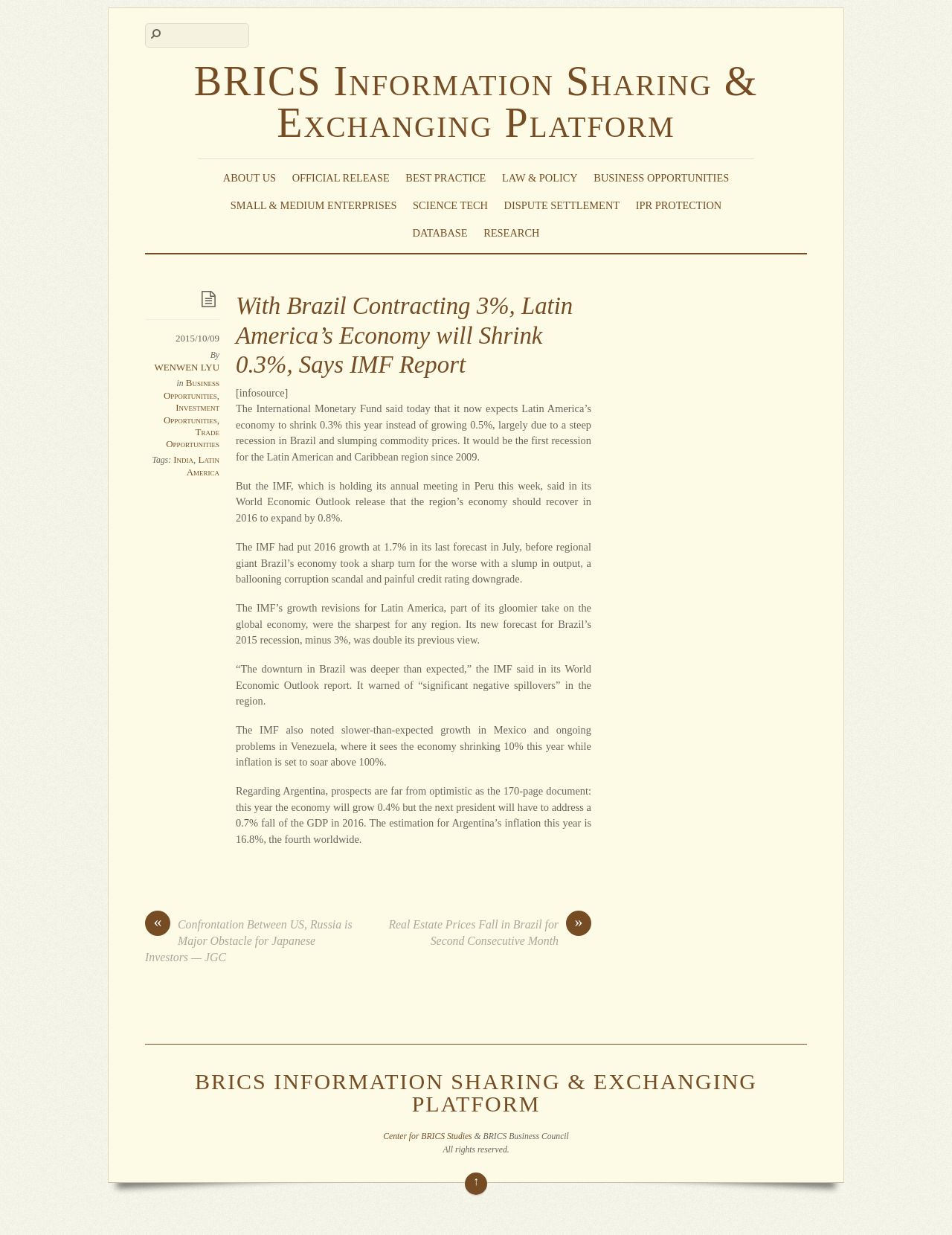Identify the main heading of the webpage and provide its text content.

With Brazil Contracting 3%, Latin America’s Economy will Shrink 0.3%, Says IMF Report